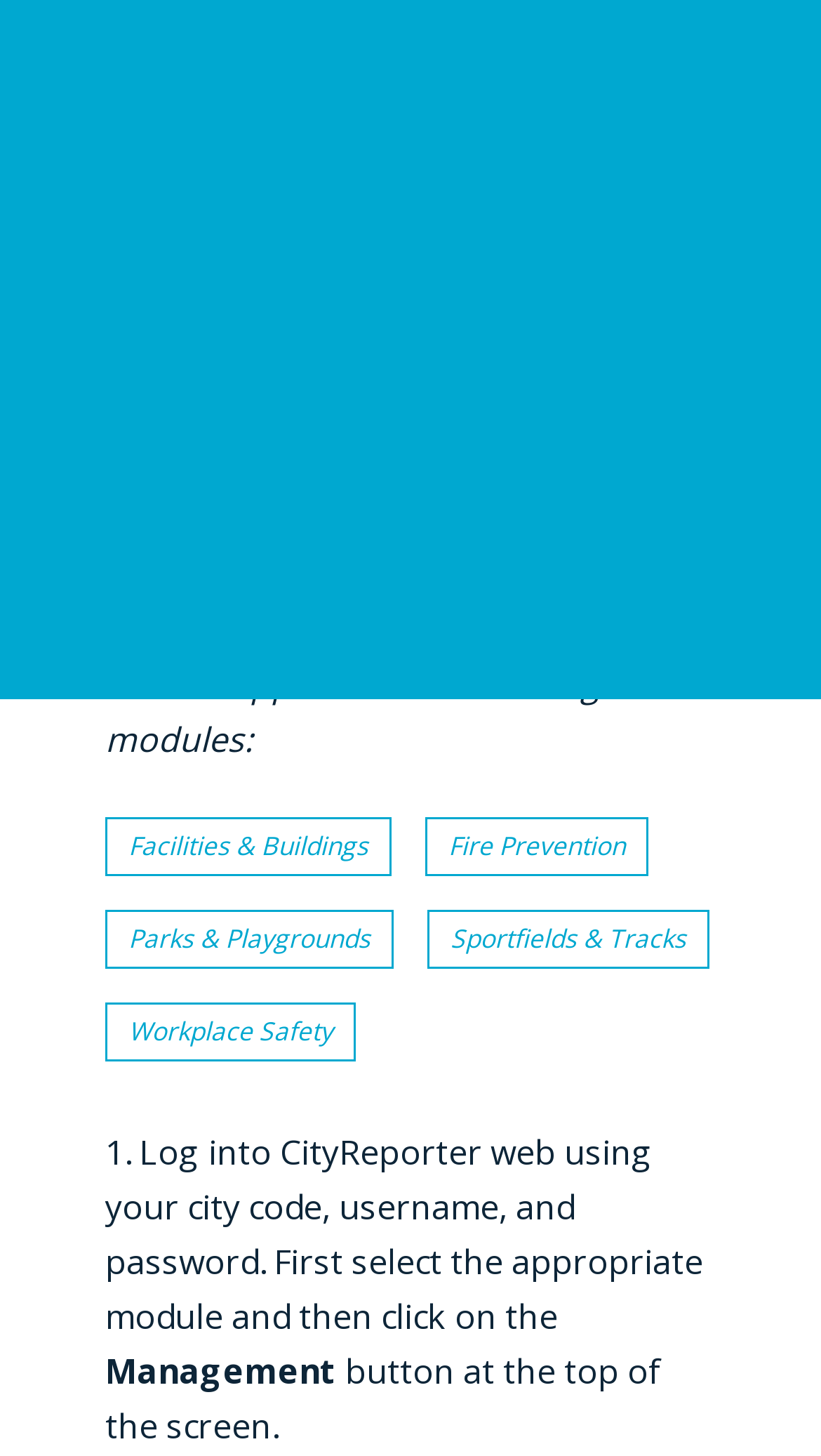Predict the bounding box of the UI element based on the description: "Login USA". The coordinates should be four float numbers between 0 and 1, formatted as [left, top, right, bottom].

[0.63, 0.155, 0.856, 0.19]